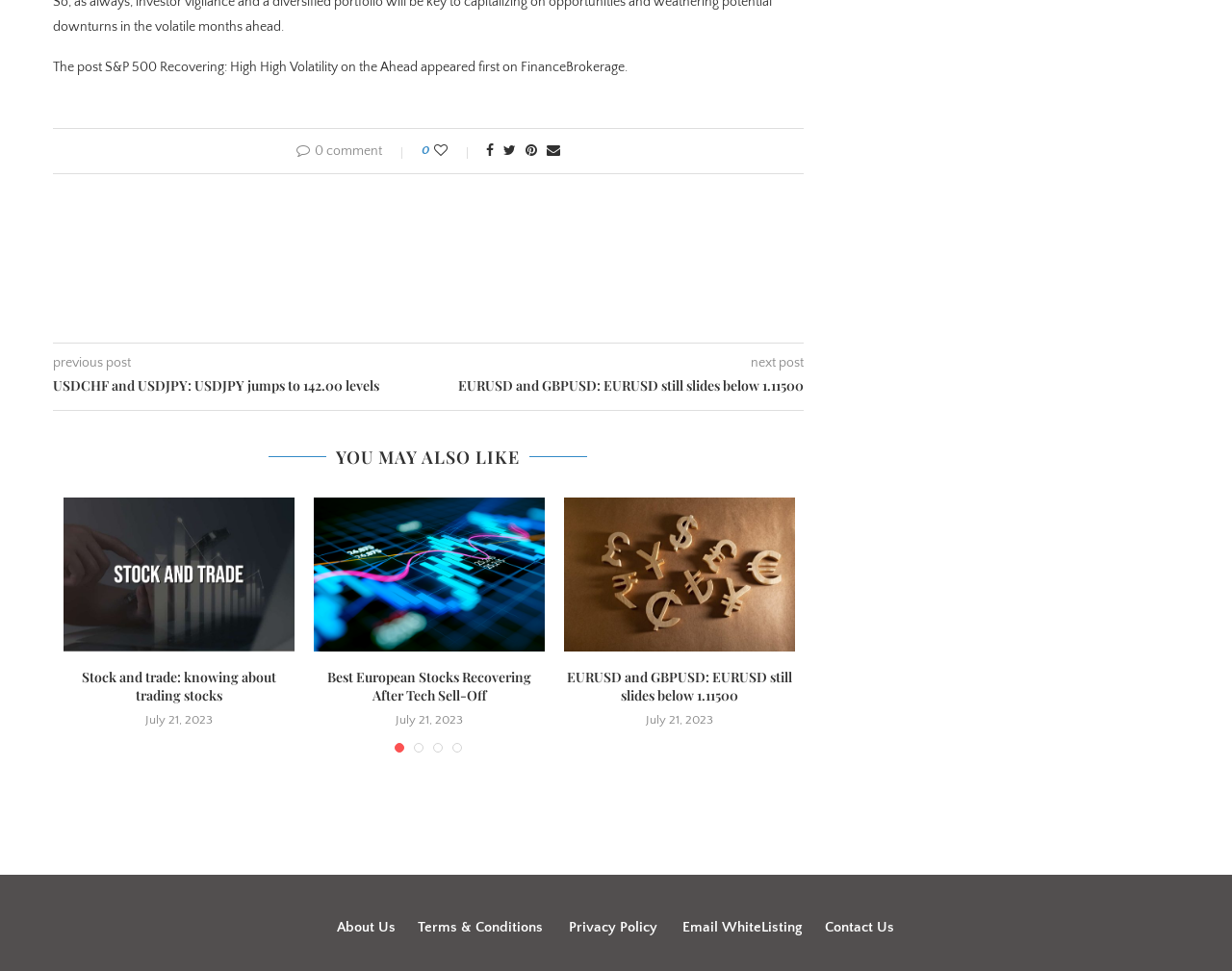What are the social media platforms available for sharing the post?
Could you give a comprehensive explanation in response to this question?

The social media platforms available for sharing the post can be found below the post title, which are 'Share on Facebook', 'Share on Twitter', 'Pin to Pinterest', and 'Share via Email'.